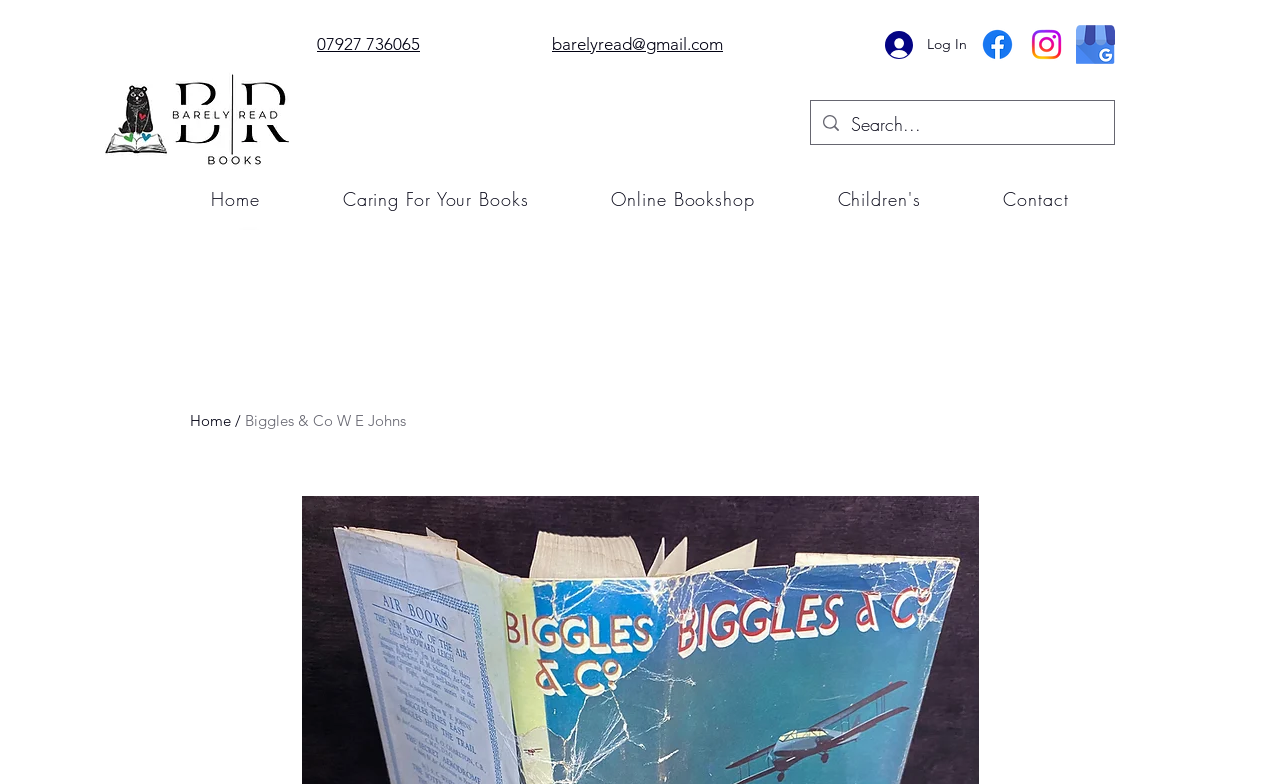Please give a concise answer to this question using a single word or phrase: 
Is the search box available on the webpage?

Yes